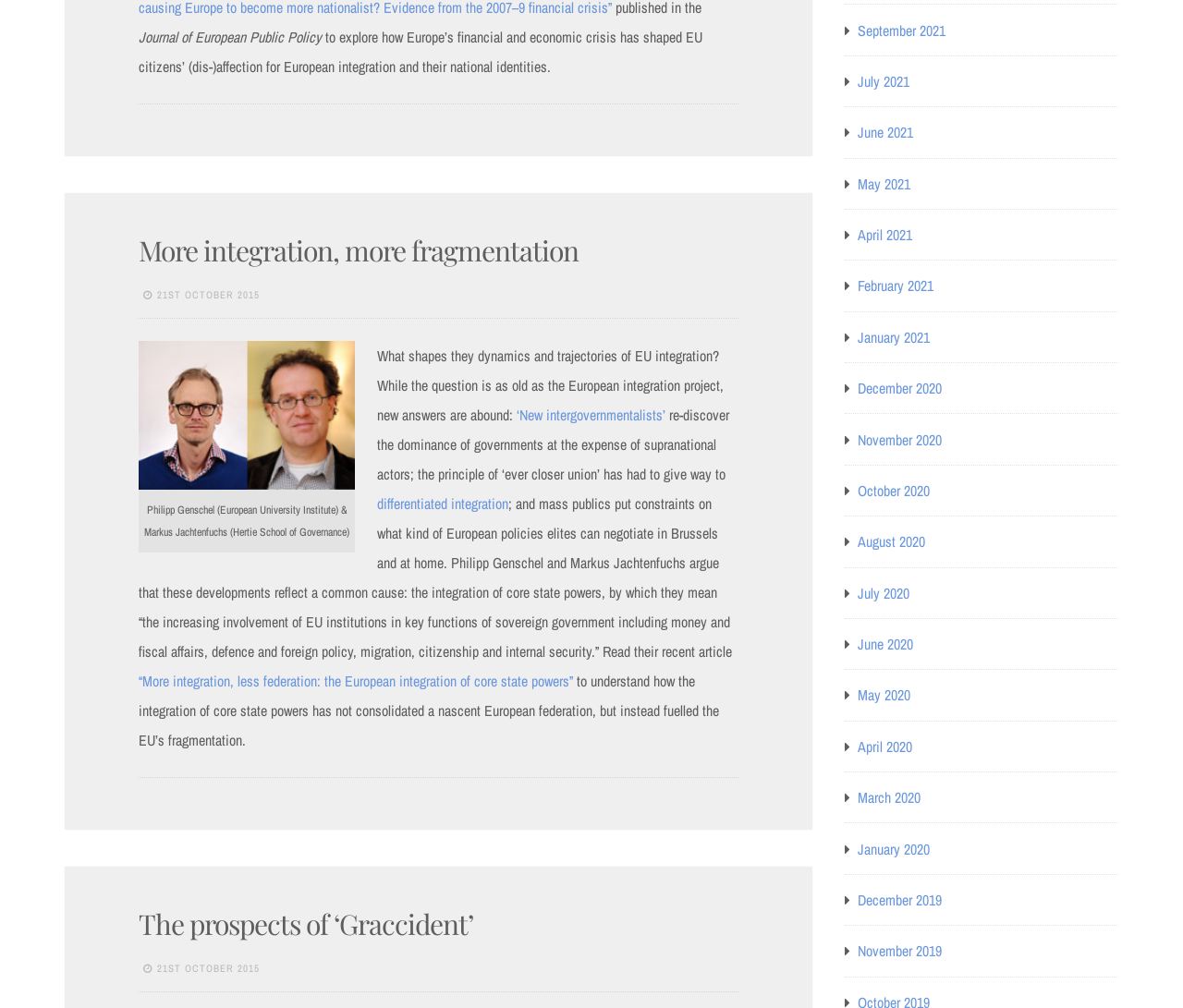Please determine the bounding box coordinates, formatted as (top-left x, top-left y, bottom-right x, bottom-right y), with all values as floating point numbers between 0 and 1. Identify the bounding box of the region described as: name="wpf-temp-wpforms[fields][9]"

None